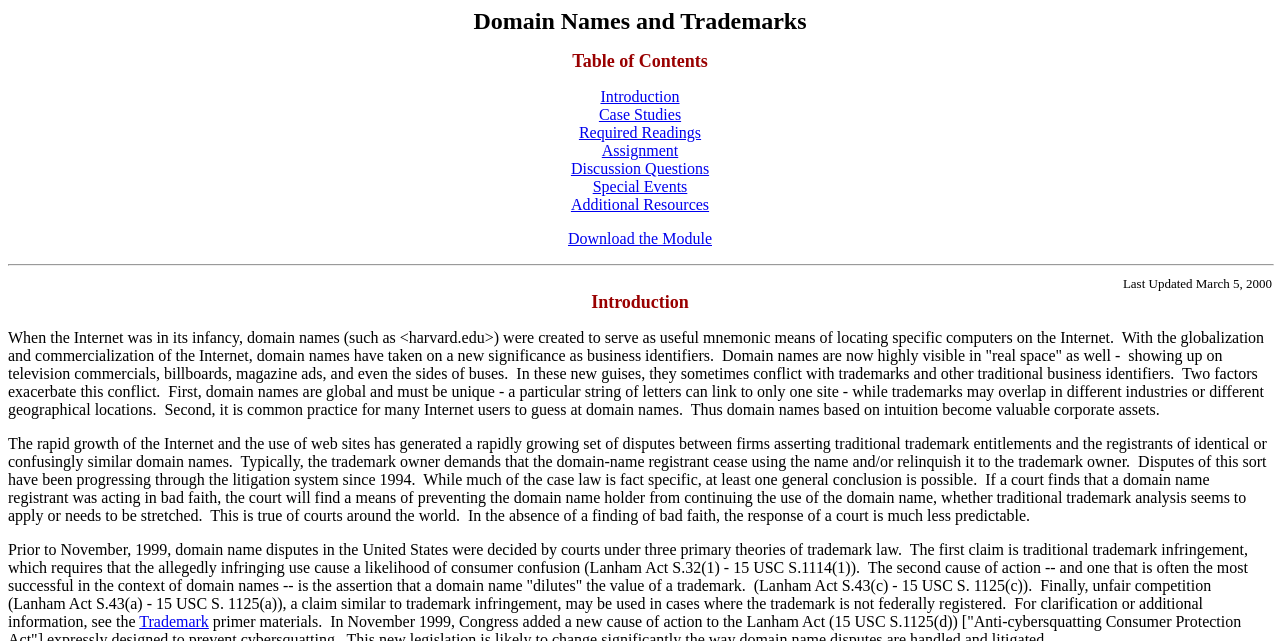Reply to the question with a single word or phrase:
What is the consequence of a court finding bad faith in a domain name registrant?

Preventing use